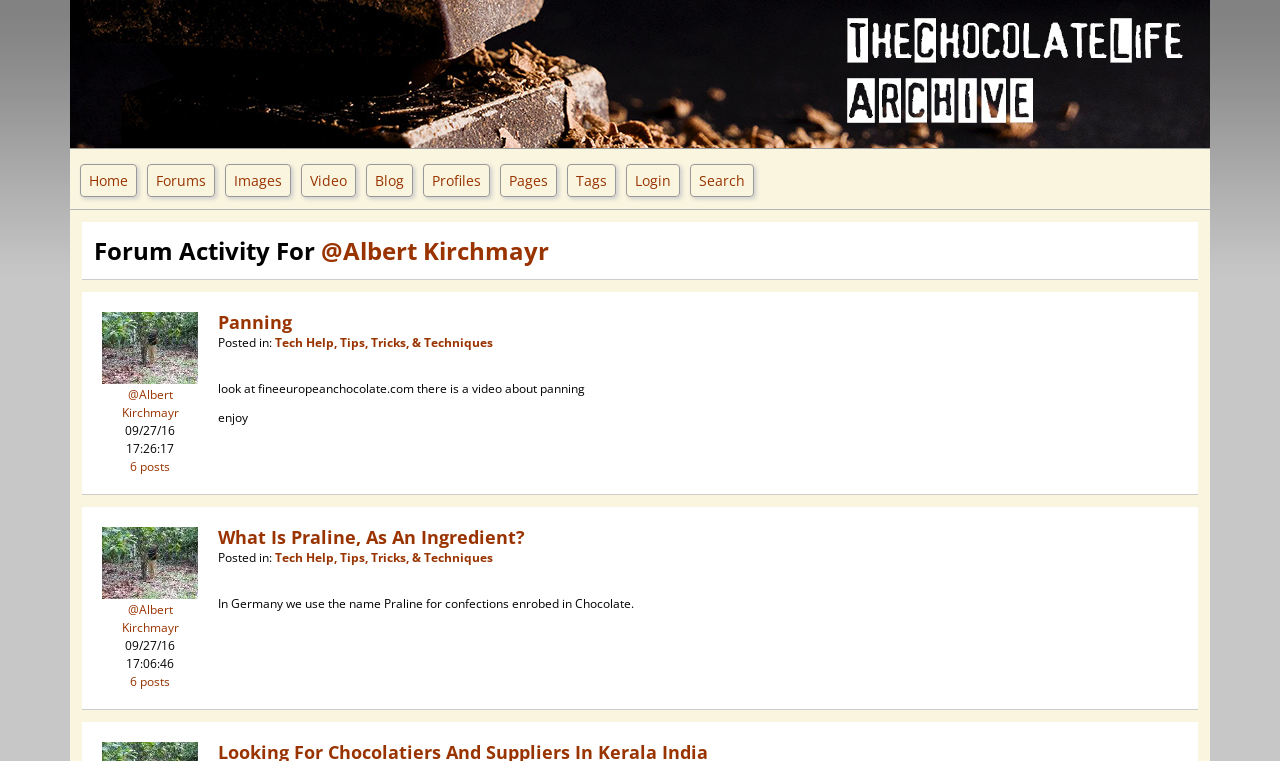Locate the bounding box coordinates for the element described below: "Login". The coordinates must be four float values between 0 and 1, formatted as [left, top, right, bottom].

[0.489, 0.216, 0.531, 0.259]